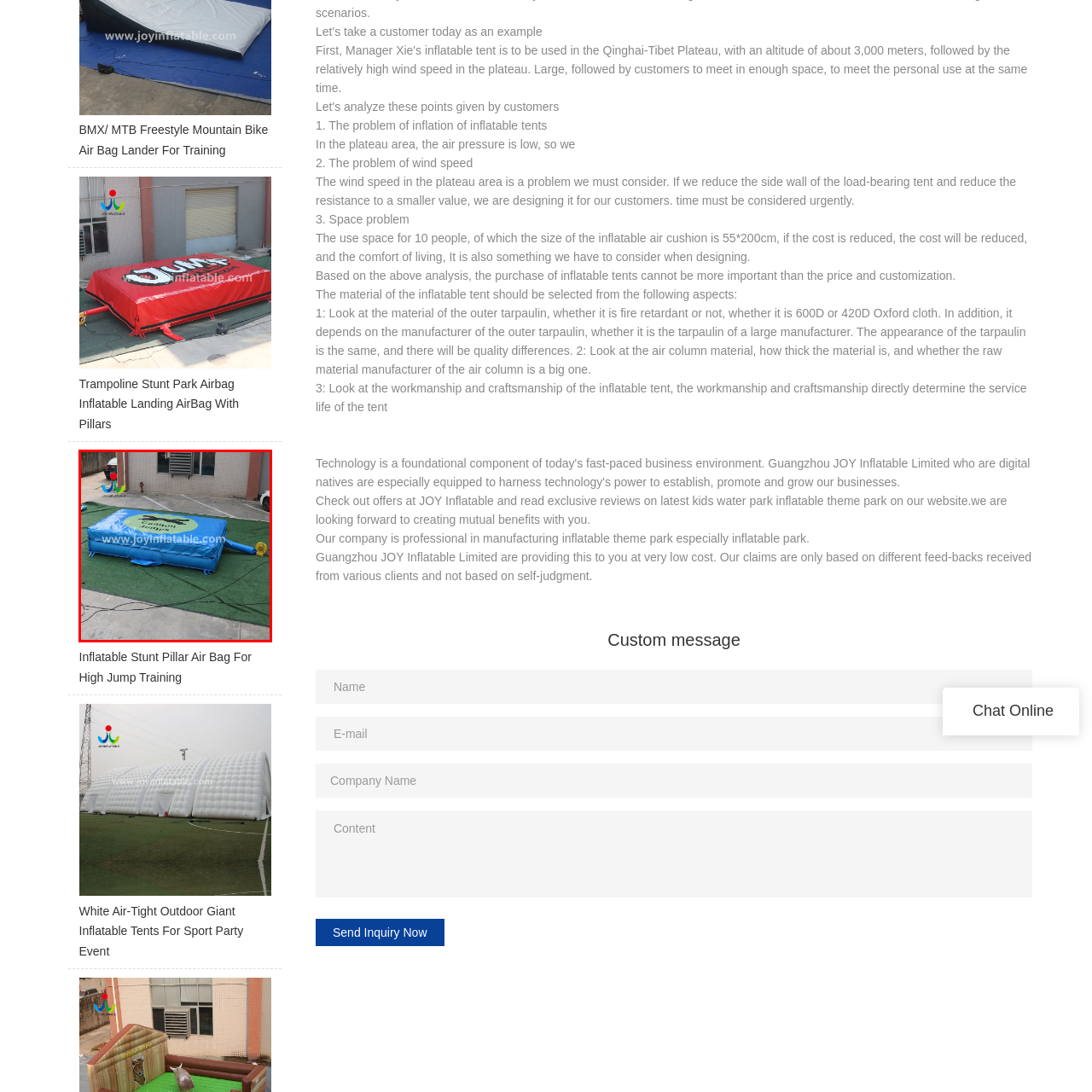Create an extensive caption describing the content of the image outlined in red.

This image features a vibrant inflatable landing airbag designed for trampoline stunt parks and high jump training. The airbag is prominently blue, with a playful green circle that showcases its branding, emphasizing safety and fun for users. It is set on a green artificial grass surface, indicating its intended use for outdoor activities. A yellow fan is connected to the airbag, providing constant inflation, which is crucial for ensuring optimal safety during jumps. This inflatable landing pad is an essential piece of equipment for athletes looking to practice stunts safely, minimizing the risk of injury. The setting hints at a trampoline park or training area, making it an attractive option for both recreational and competitive environments.